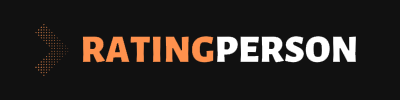Provide a thorough description of the image presented.

The image displays the logo of "Ratingperson," featuring a modern and sleek design. The logo is set against a black background, with the word "RATING" in a vibrant orange hue and "PERSON" in bold white, showcasing a contemporary aesthetic suitable for a digital platform. The use of geometric dots on the left side subtly adds a dynamic touch, hinting at innovation and creativity. This branding reflects the company's emphasis on providing accessible and user-friendly software solutions, aligning with its identity in the digital landscape.